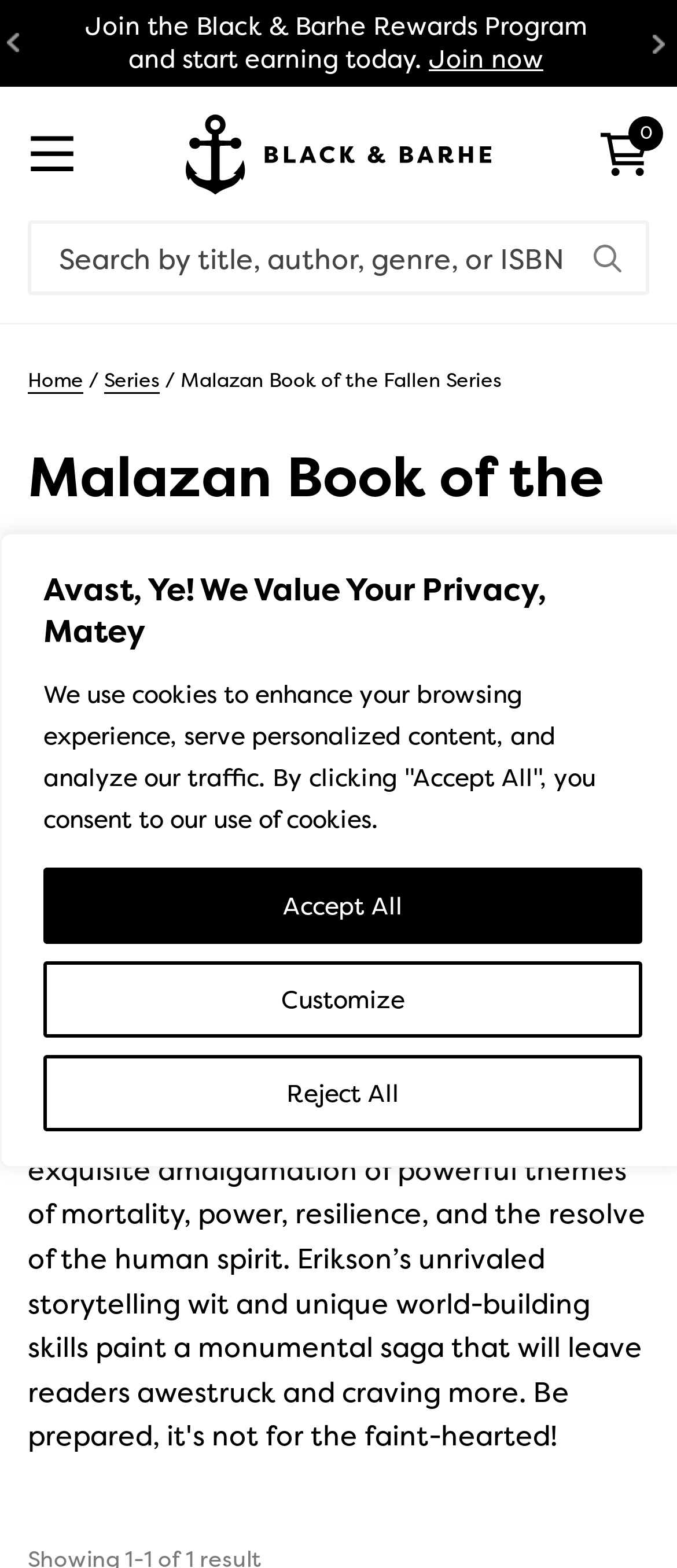Ascertain the bounding box coordinates for the UI element detailed here: "Reject All". The coordinates should be provided as [left, top, right, bottom] with each value being a float between 0 and 1.

[0.064, 0.673, 0.949, 0.722]